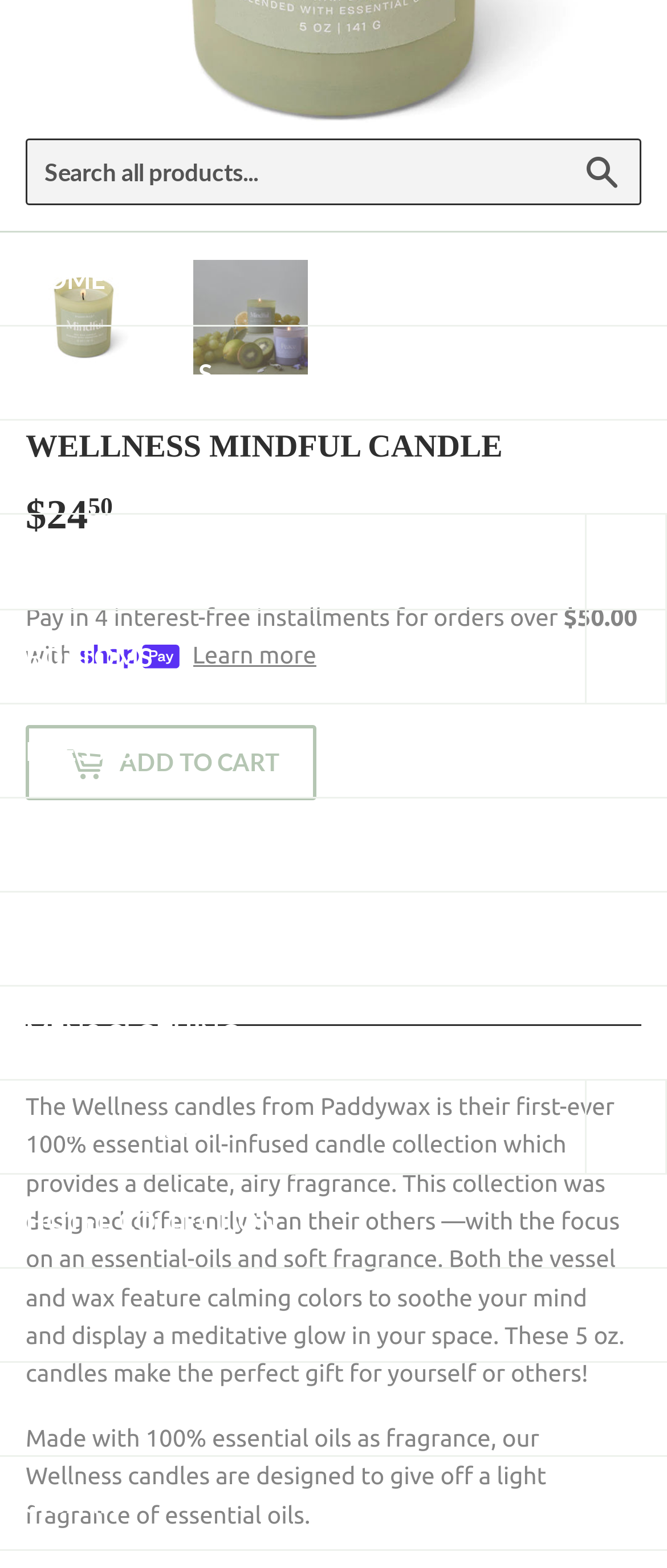Please specify the bounding box coordinates of the clickable region to carry out the following instruction: "Search all products". The coordinates should be four float numbers between 0 and 1, in the format [left, top, right, bottom].

[0.038, 0.089, 0.962, 0.131]